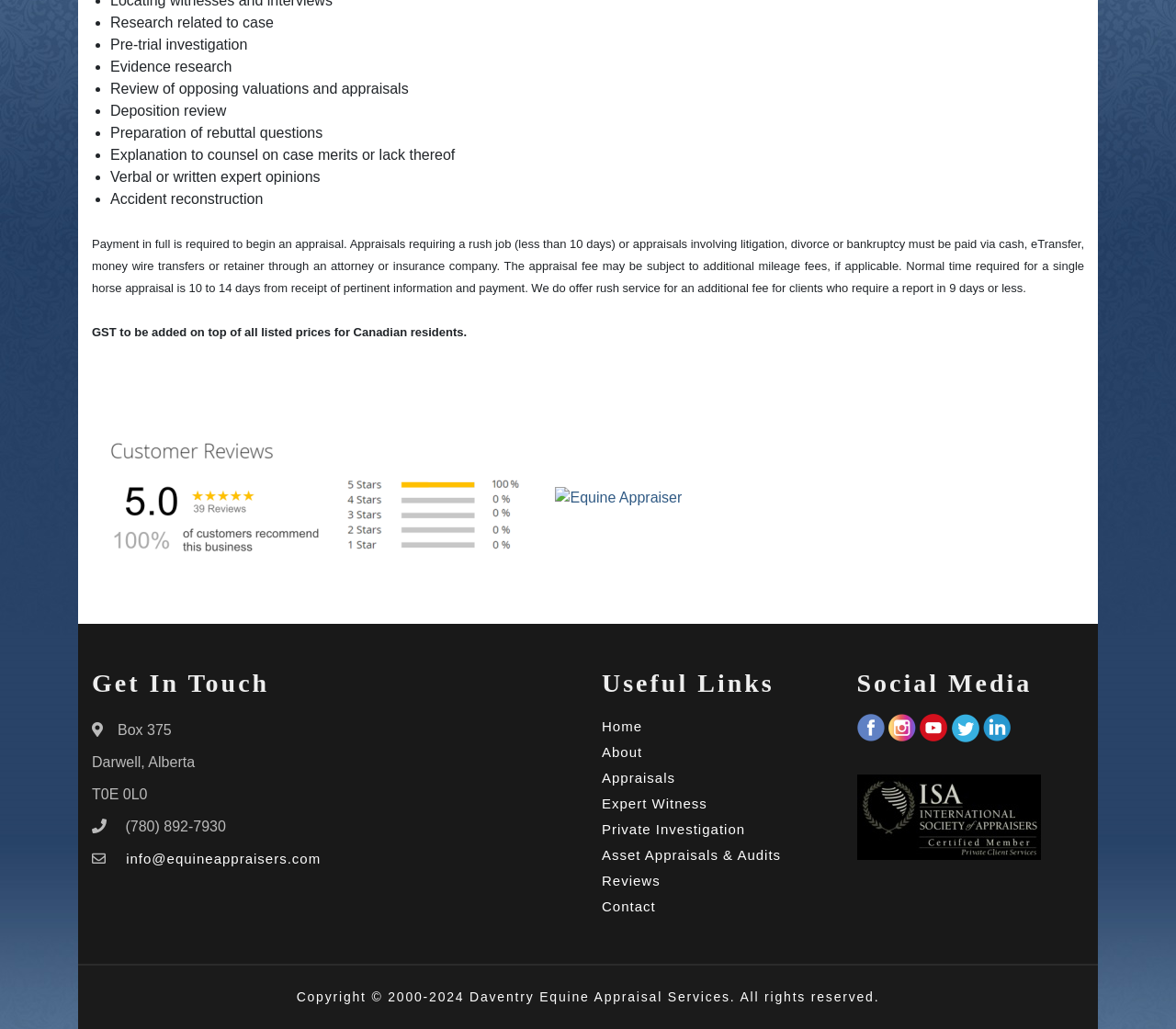Specify the bounding box coordinates of the area to click in order to follow the given instruction: "Get in touch with the company."

[0.078, 0.648, 0.488, 0.678]